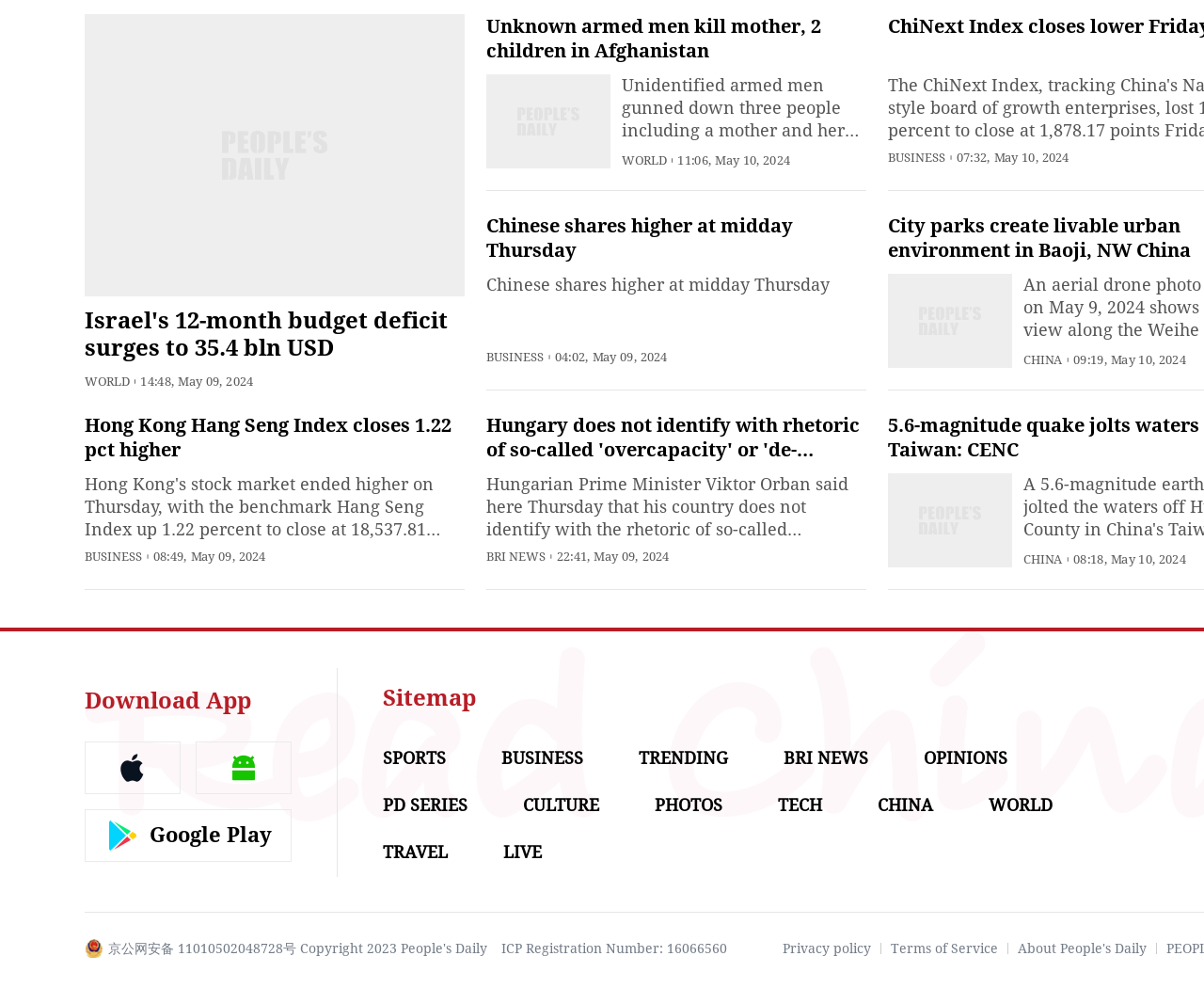Analyze the image and deliver a detailed answer to the question: What is the topic of the news article?

I found the topic of the news article by looking at the headline below the 'WORLD' section, which says 'Unknown armed men kill mother, 2 children in Afghanistan'.